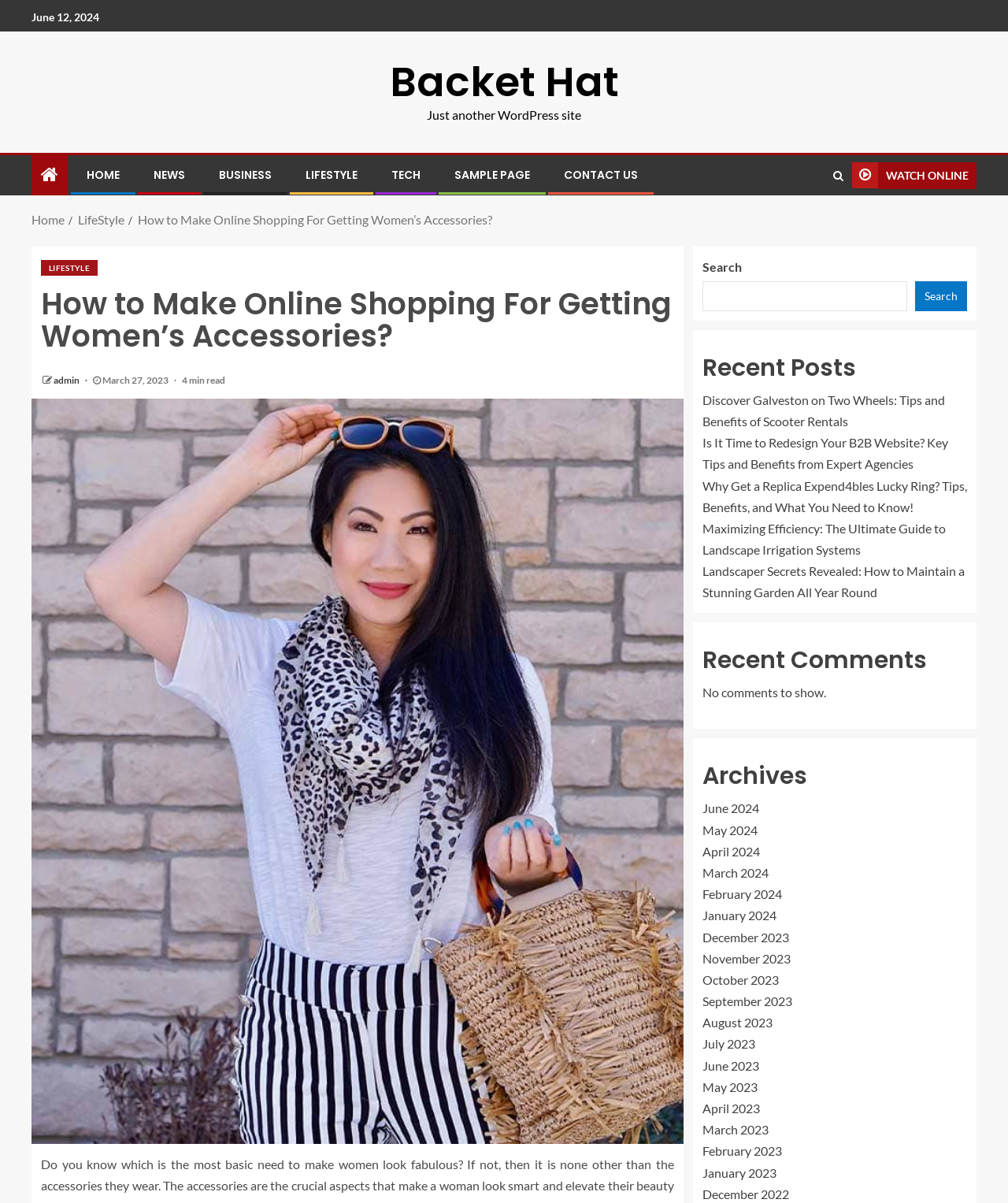Please answer the following question using a single word or phrase: 
What is the category of the current post?

LIFESTYLE